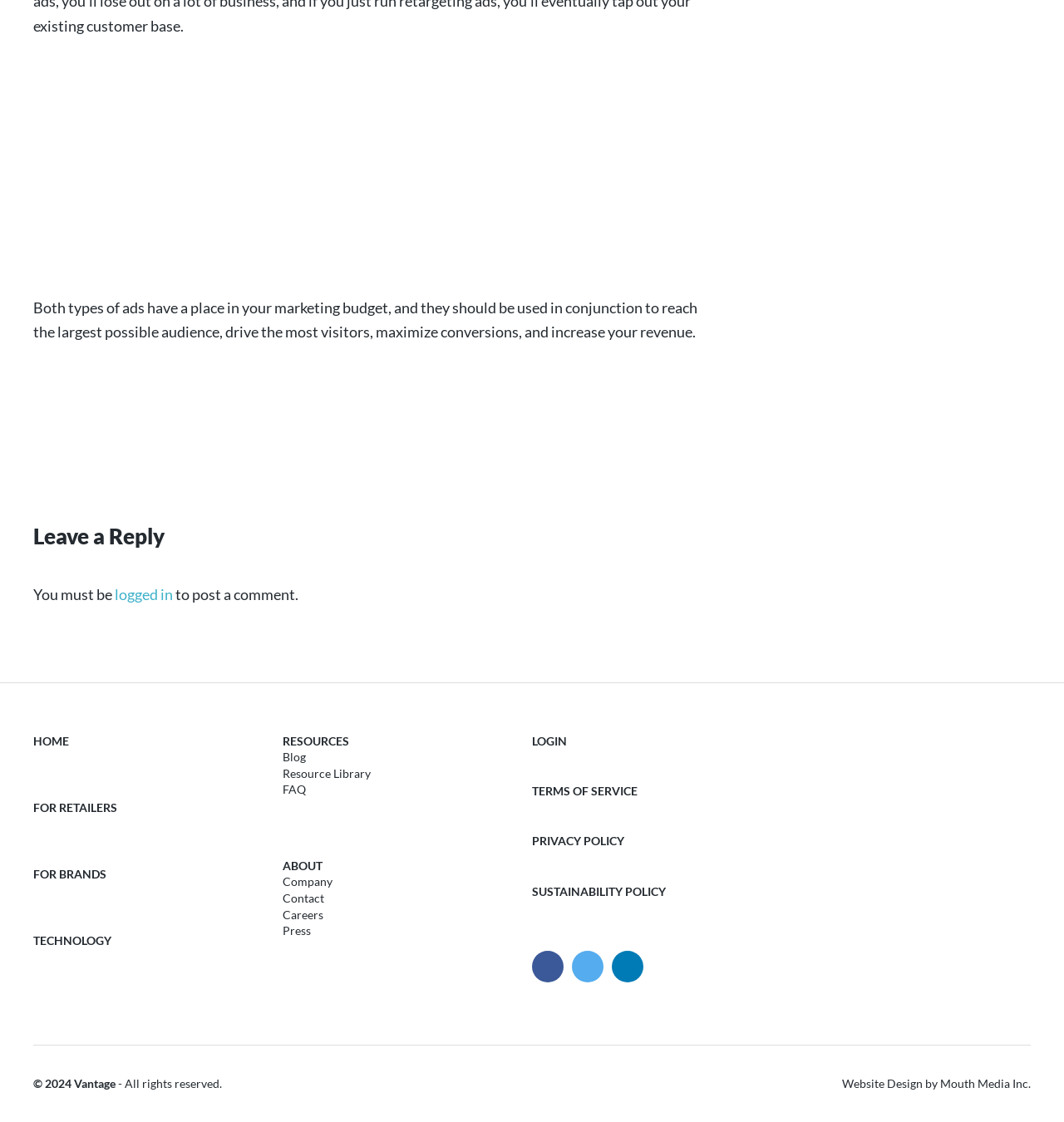Could you determine the bounding box coordinates of the clickable element to complete the instruction: "Click on 'Blog'"? Provide the coordinates as four float numbers between 0 and 1, i.e., [left, top, right, bottom].

[0.266, 0.668, 0.288, 0.681]